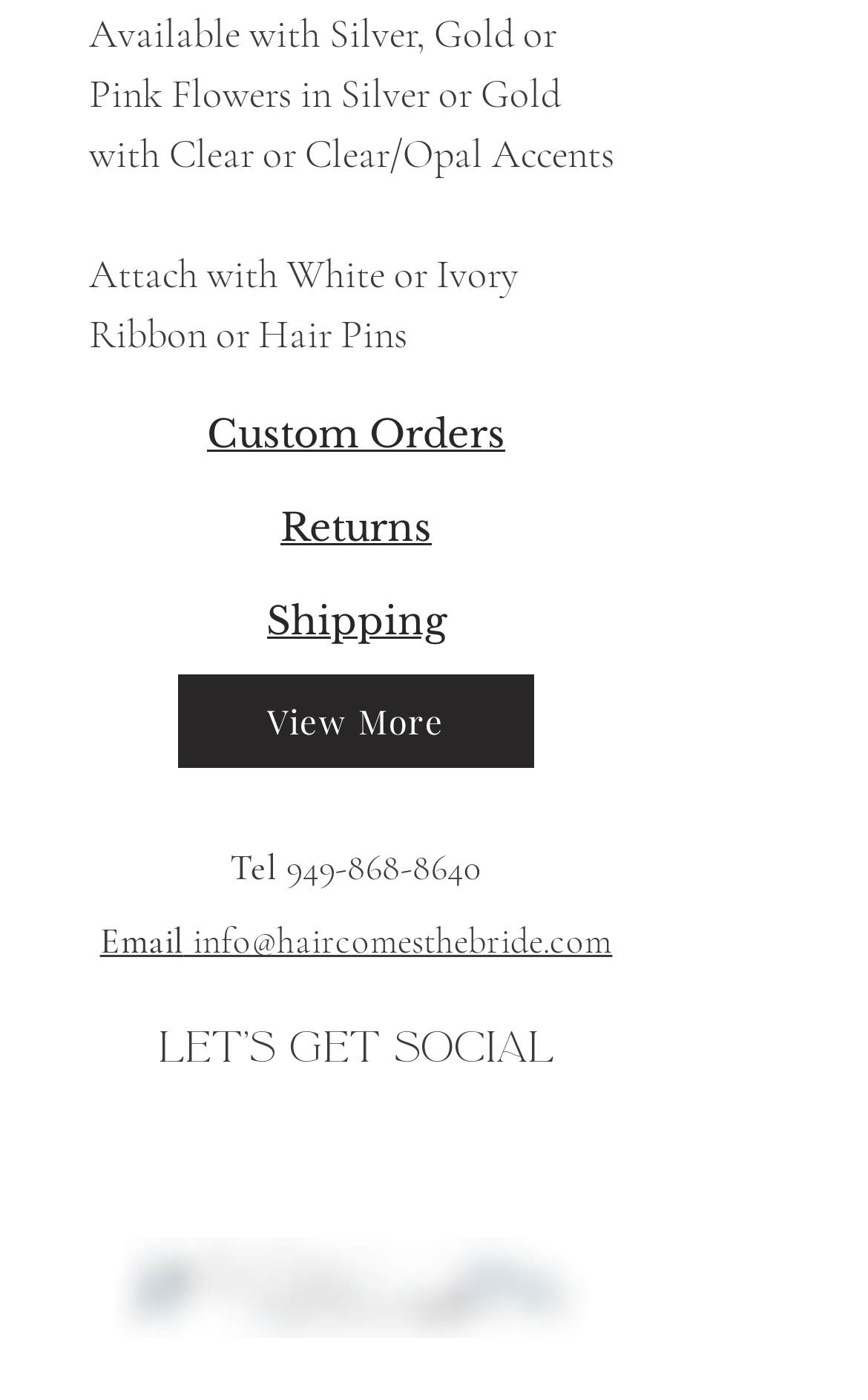Given the content of the image, can you provide a detailed answer to the question?
How can the product be attached?

The StaticText element with the text 'Attach with White or Ivory Ribbon or Hair Pins' indicates that the product can be attached using White or Ivory Ribbon or Hair Pins.